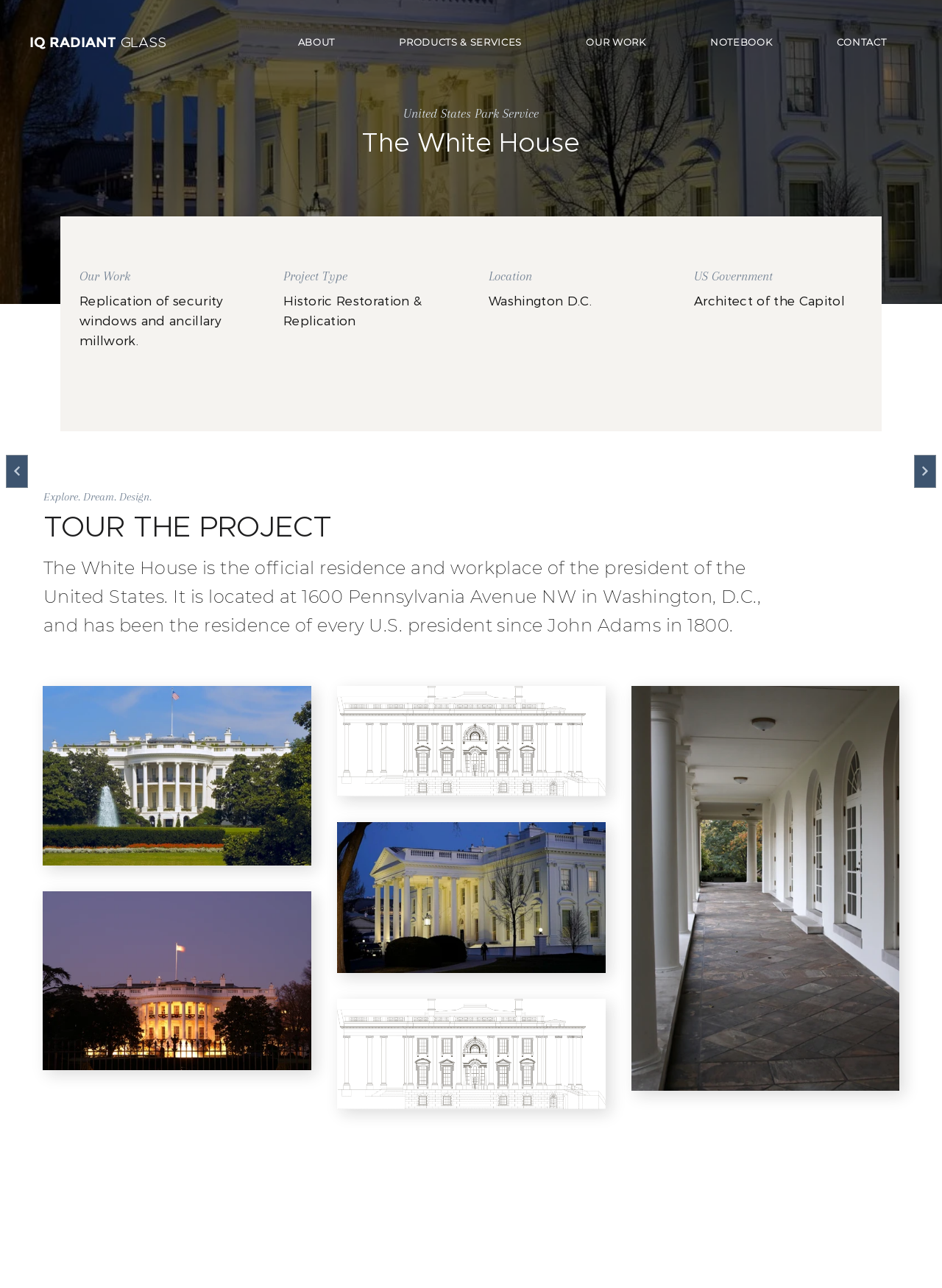Find the bounding box coordinates of the clickable region needed to perform the following instruction: "Click on CONTACT". The coordinates should be provided as four float numbers between 0 and 1, i.e., [left, top, right, bottom].

[0.857, 0.022, 0.972, 0.043]